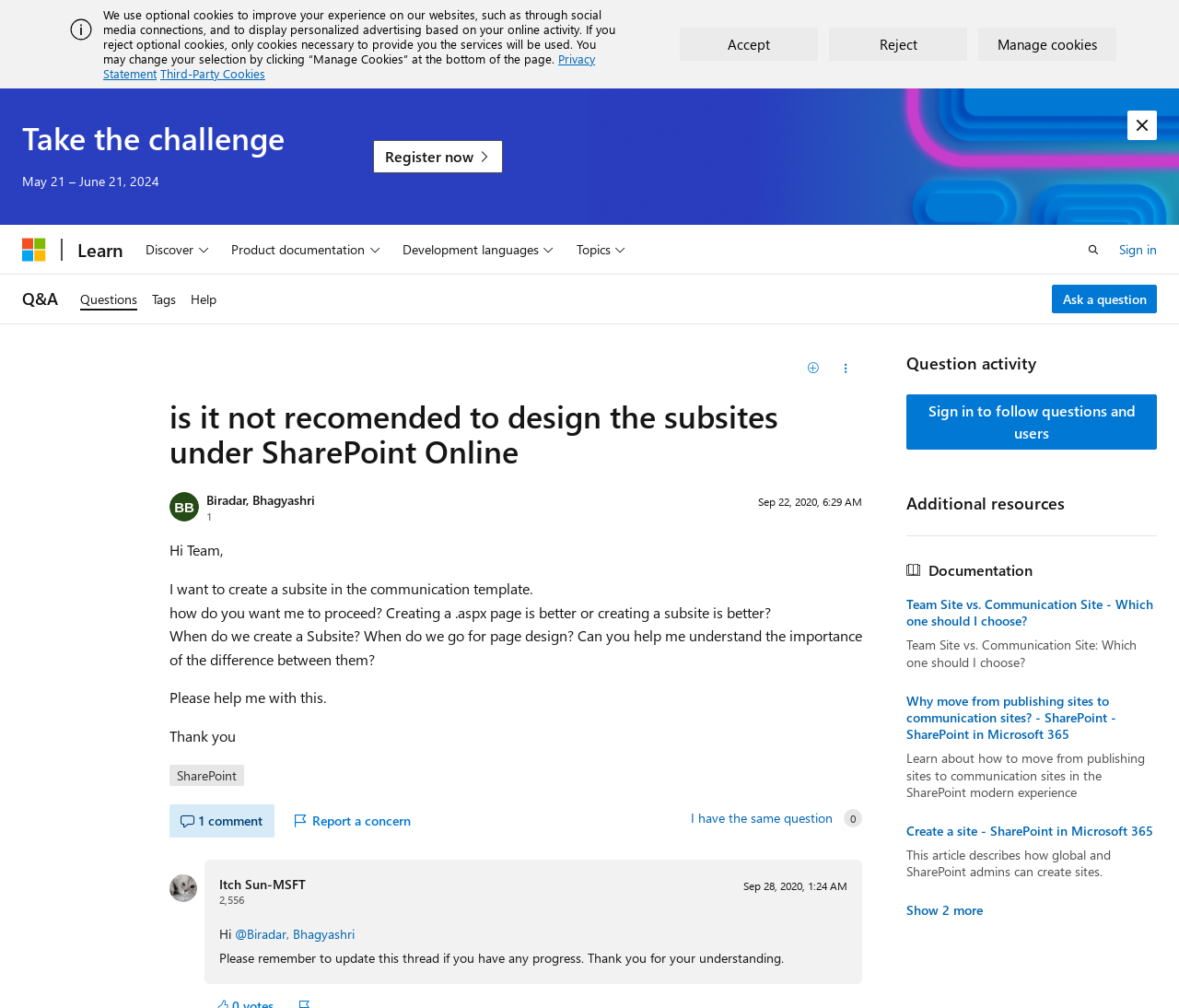Please determine the bounding box coordinates of the section I need to click to accomplish this instruction: "Open search".

[0.912, 0.231, 0.943, 0.264]